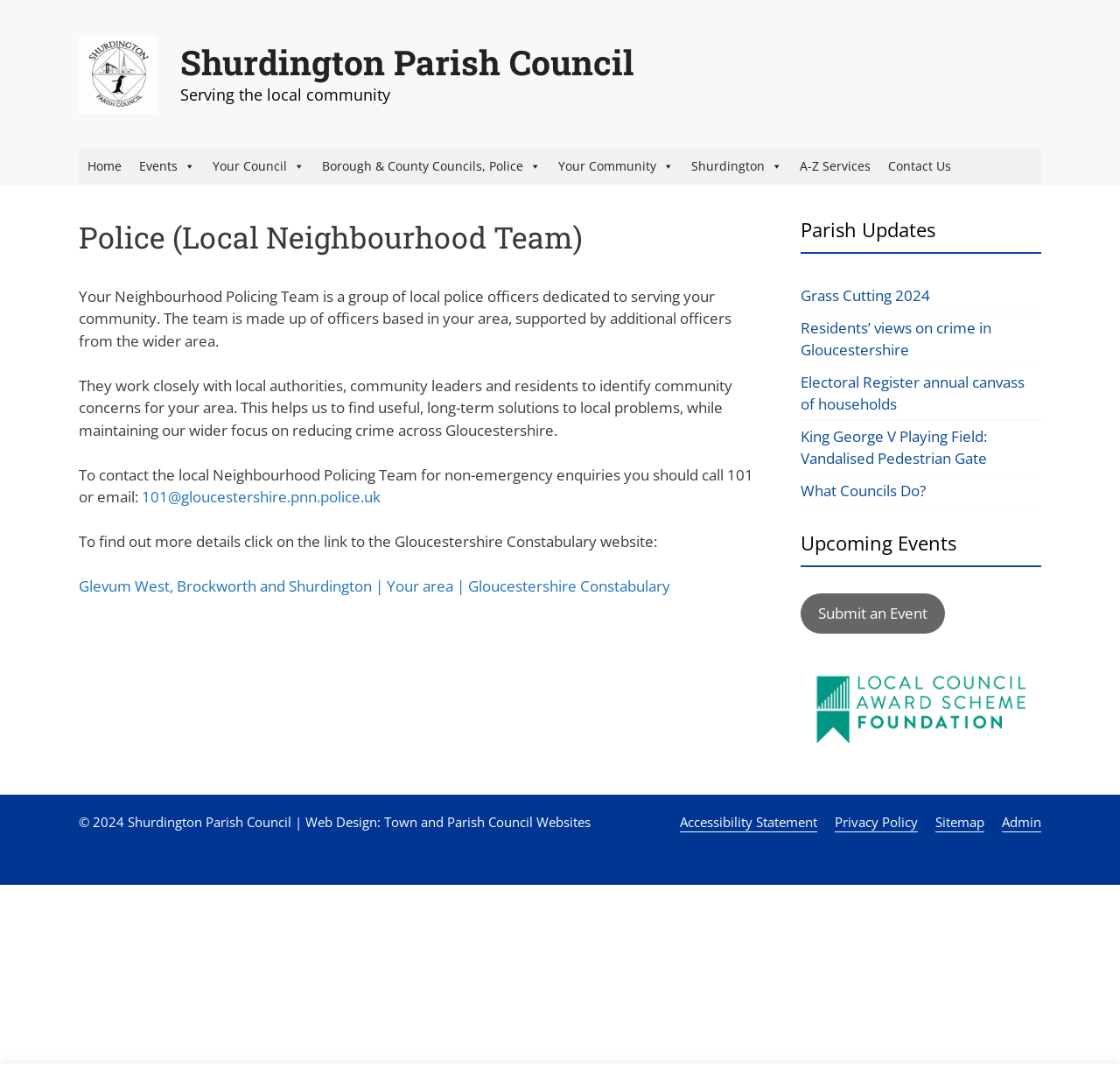Answer the following inquiry with a single word or phrase:
What is the purpose of the Parish Council?

Serve the local community